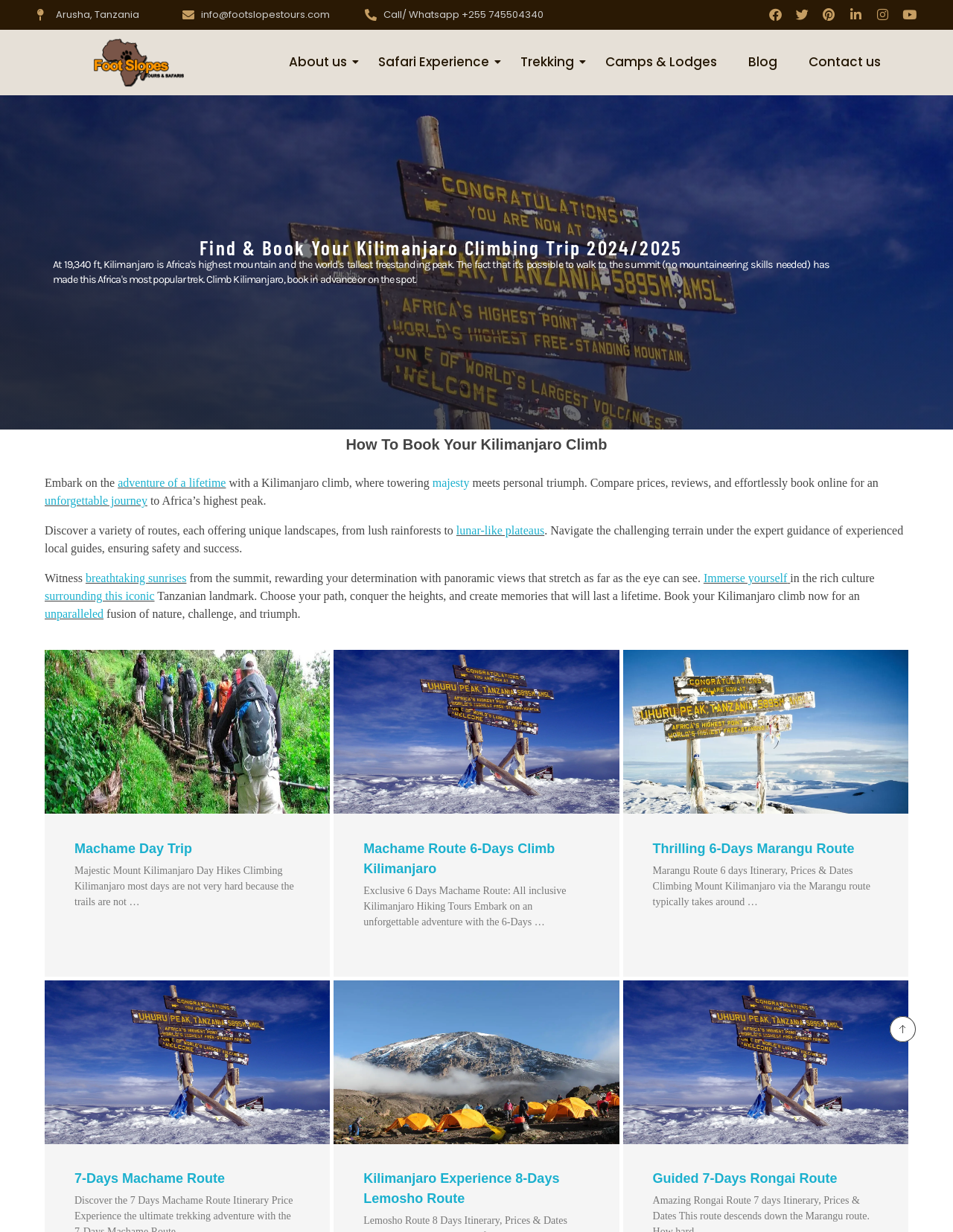Determine the bounding box coordinates for the area you should click to complete the following instruction: "Click the 'About us' link".

[0.296, 0.042, 0.372, 0.059]